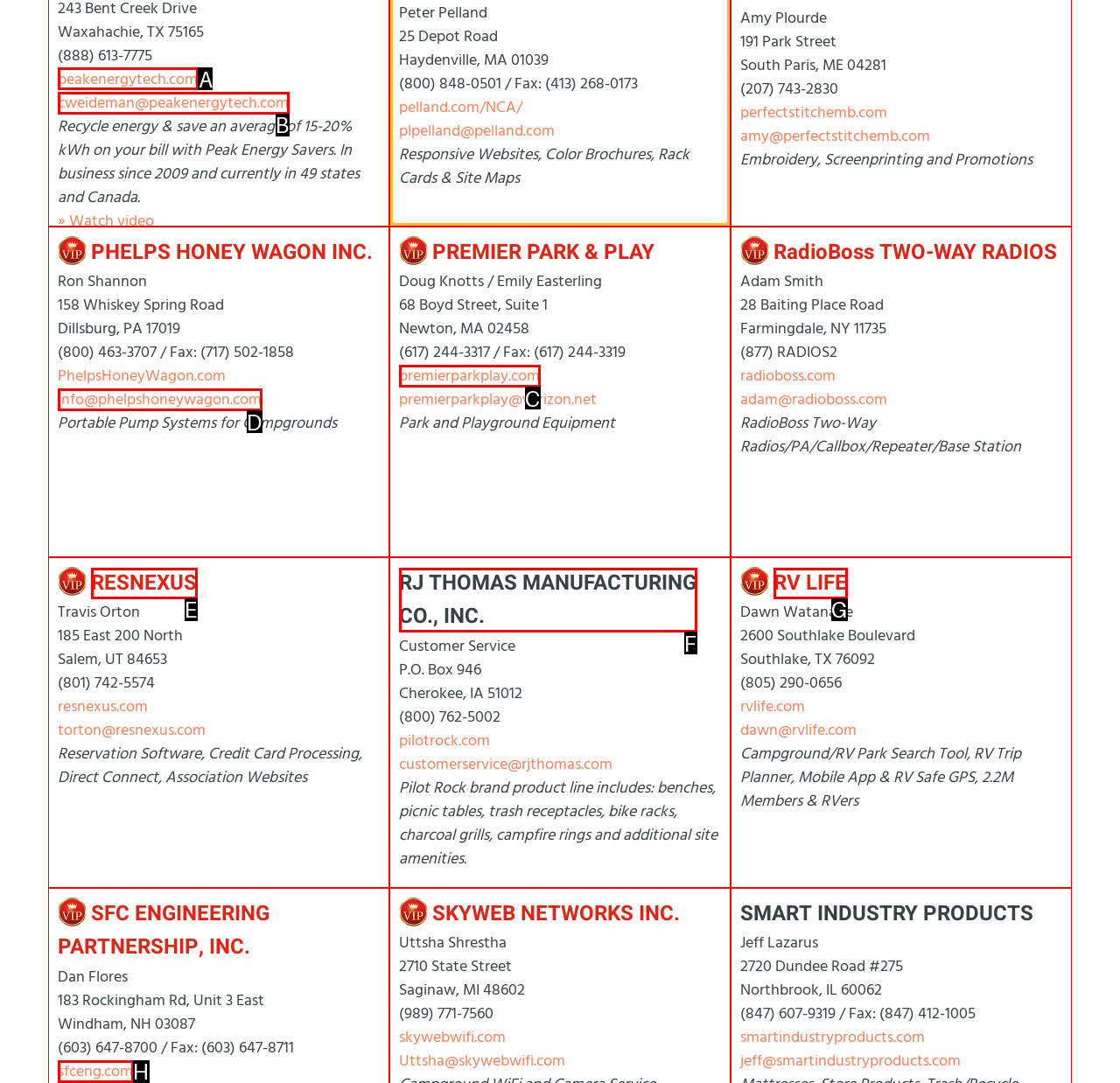Find the option you need to click to complete the following instruction: visit peakenergytech.com
Answer with the corresponding letter from the choices given directly.

A